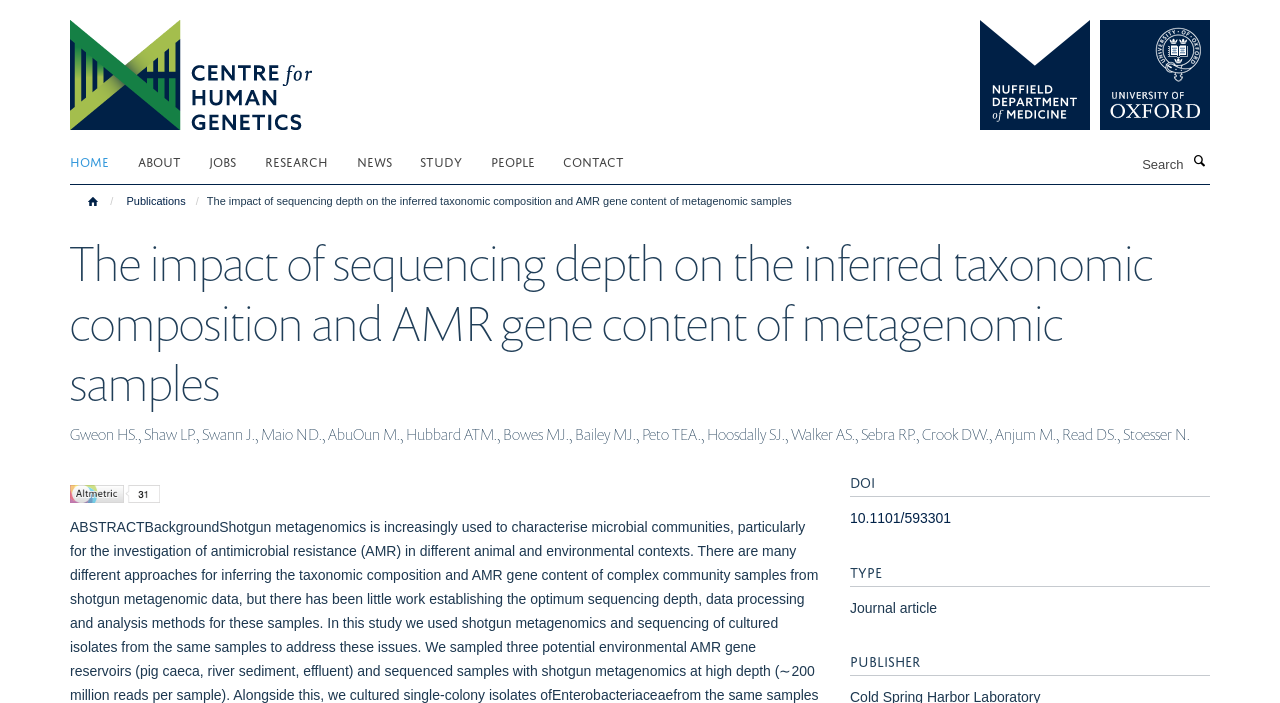Find the bounding box of the UI element described as follows: "title="Centre for Human Genetics"".

[0.055, 0.08, 0.244, 0.102]